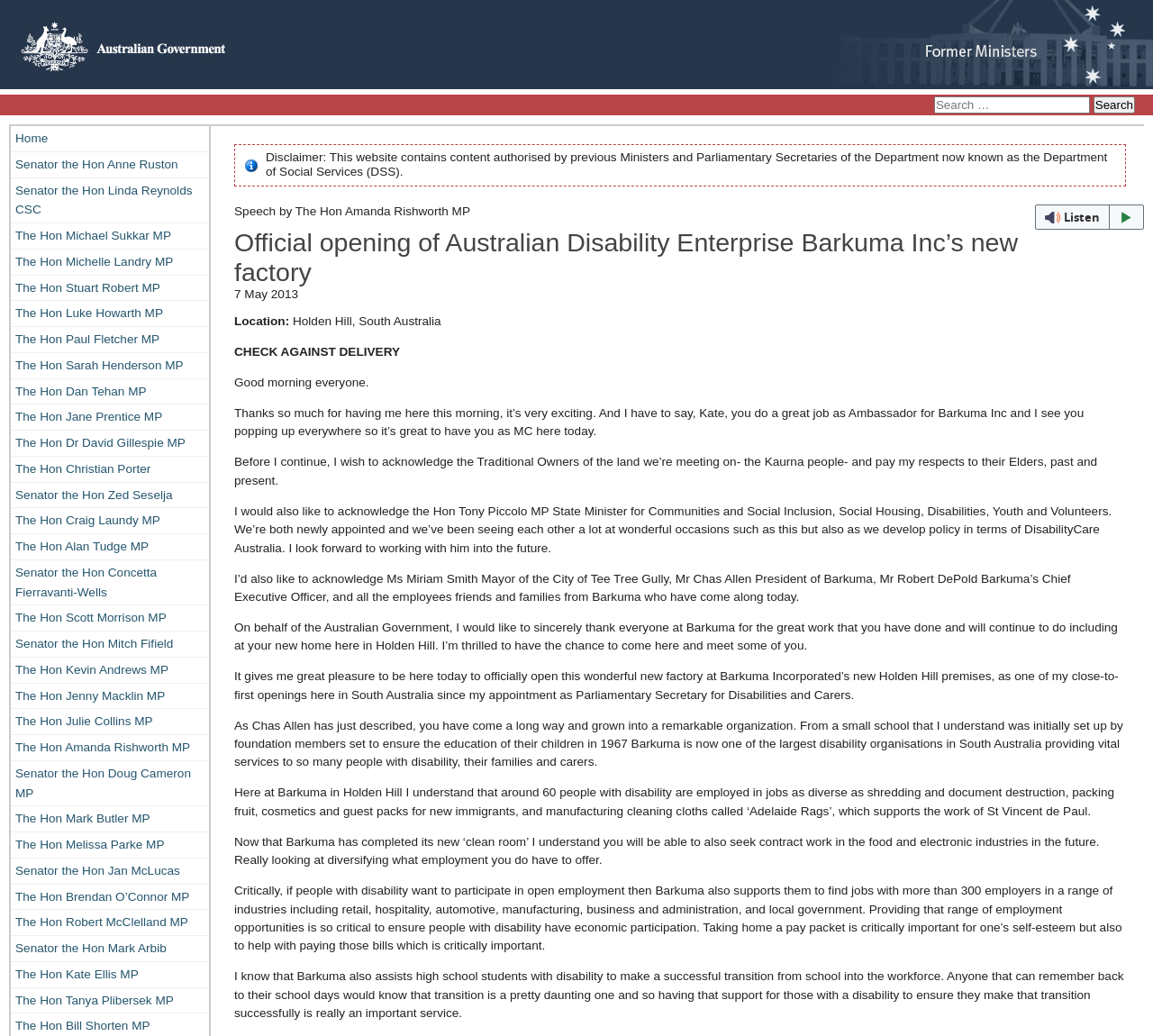Can you identify the bounding box coordinates of the clickable region needed to carry out this instruction: 'Click on the Australian Government link'? The coordinates should be four float numbers within the range of 0 to 1, stated as [left, top, right, bottom].

[0.0, 0.073, 0.198, 0.086]